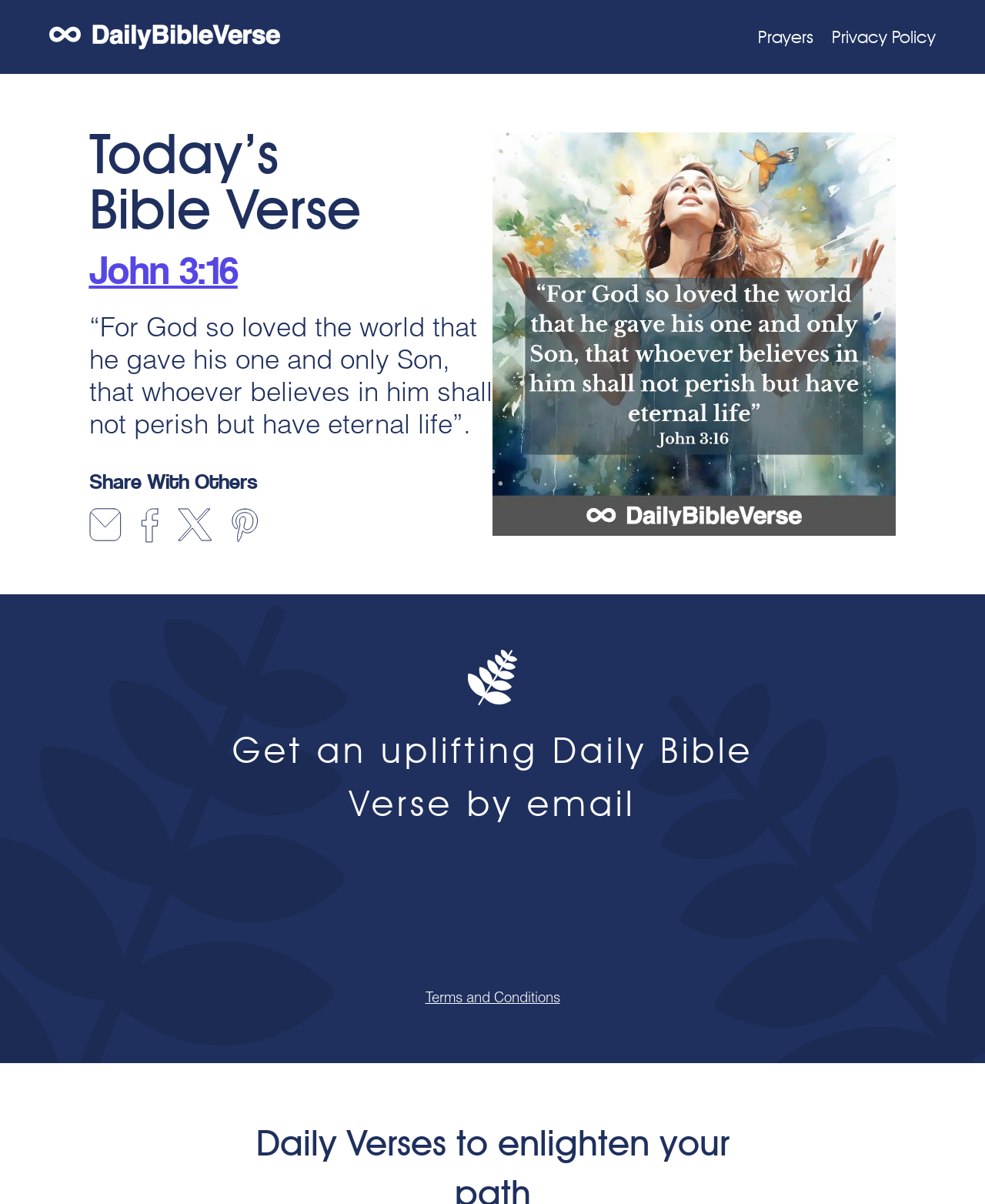Extract the main heading from the webpage content.

Today’s
Bible Verse